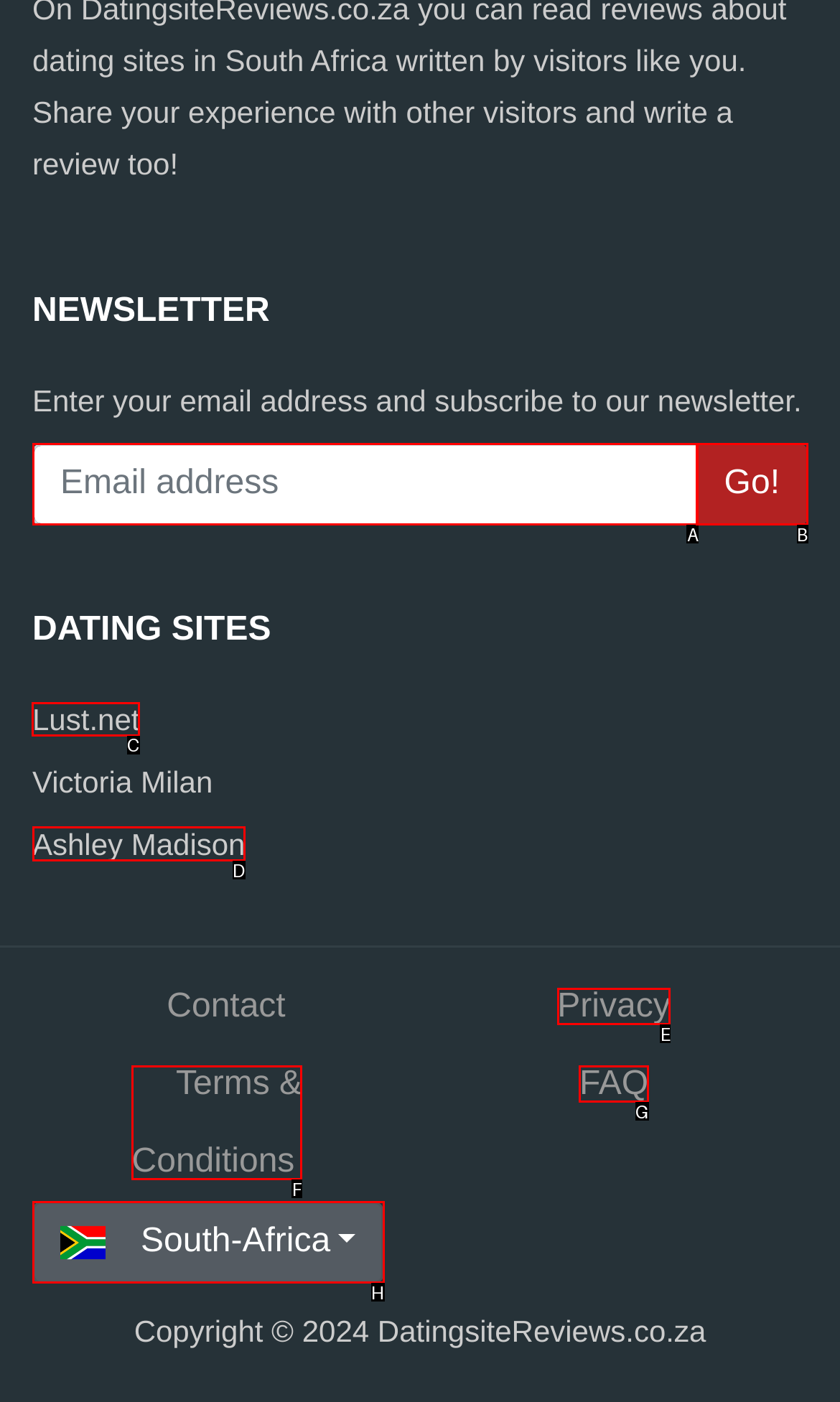Select the HTML element to finish the task: Visit Lust.net Reply with the letter of the correct option.

C